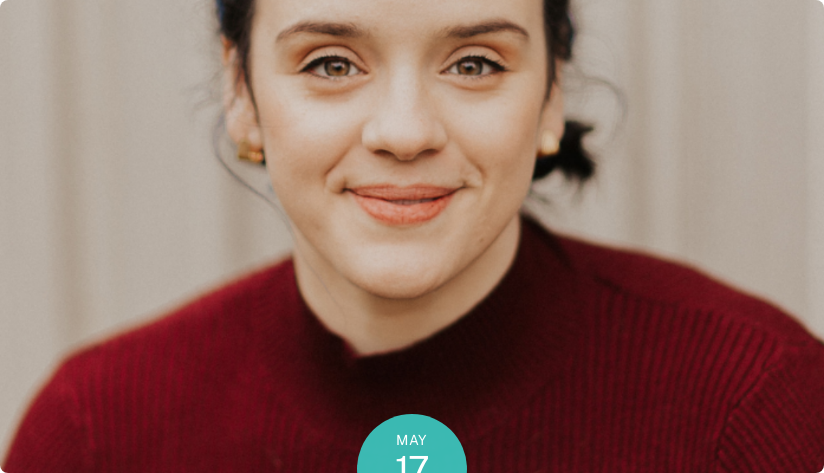What is the duration of the Stephenville Theatre Festival?
Provide a well-explained and detailed answer to the question.

The caption states that the performance is set to run from July 19th to August 17th, highlighting this moment as part of Catarina Ciccone's debut, showcasing her talents as an actor, musician, and teacher in the vibrant community of the arts.